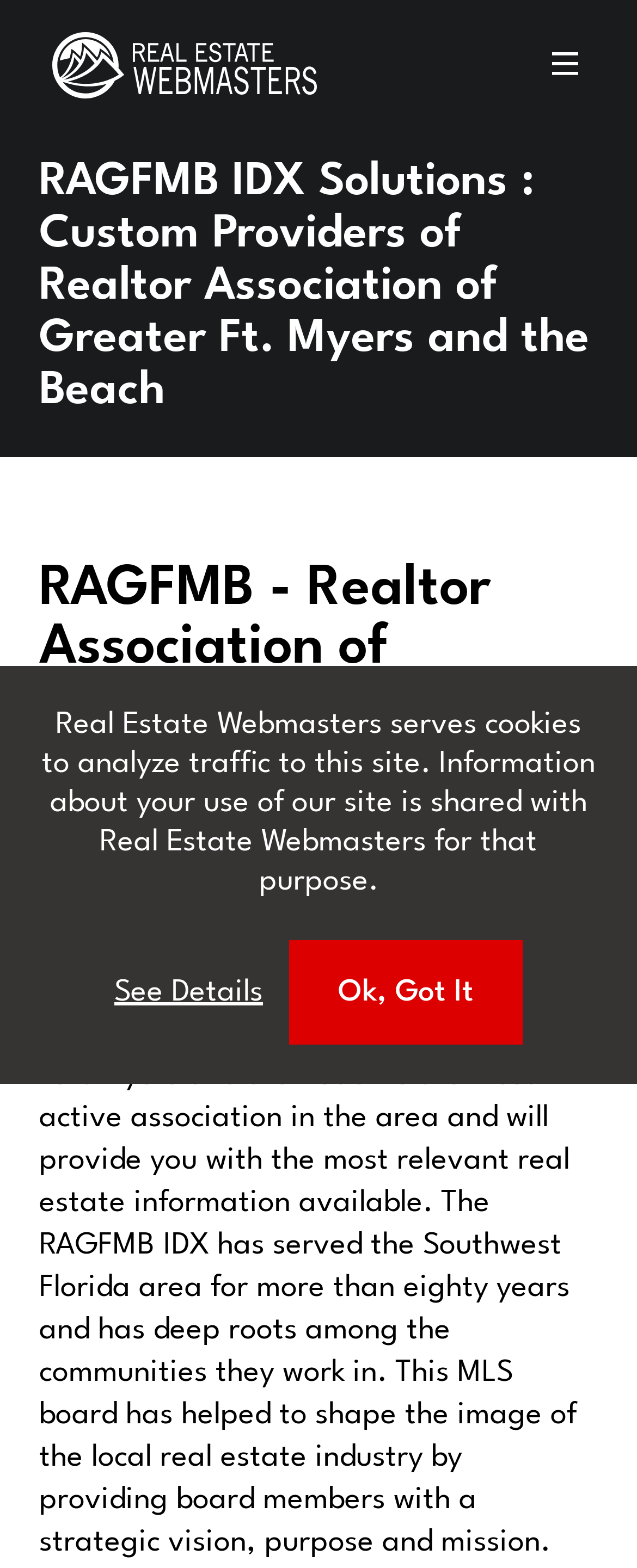What is the name of the association served by Real Estate Webmasters?
Please ensure your answer is as detailed and informative as possible.

By analyzing the heading elements with IDs 34 and 35, I can see that Real Estate Webmasters serves the Realtor Association of Greater Ft. Myers and the Beach.